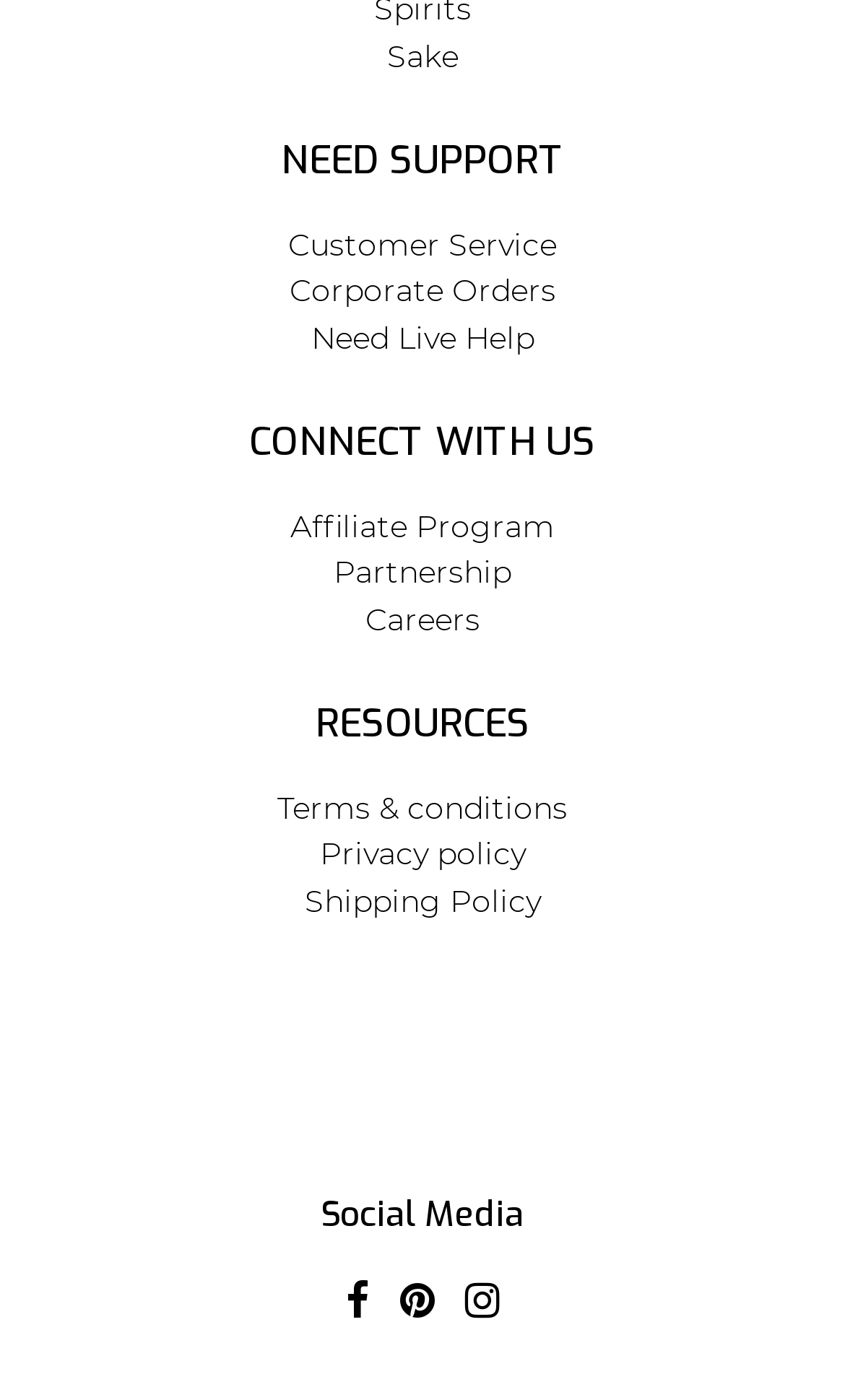How many links are available under the 'CONNECT WITH US' section?
By examining the image, provide a one-word or phrase answer.

5